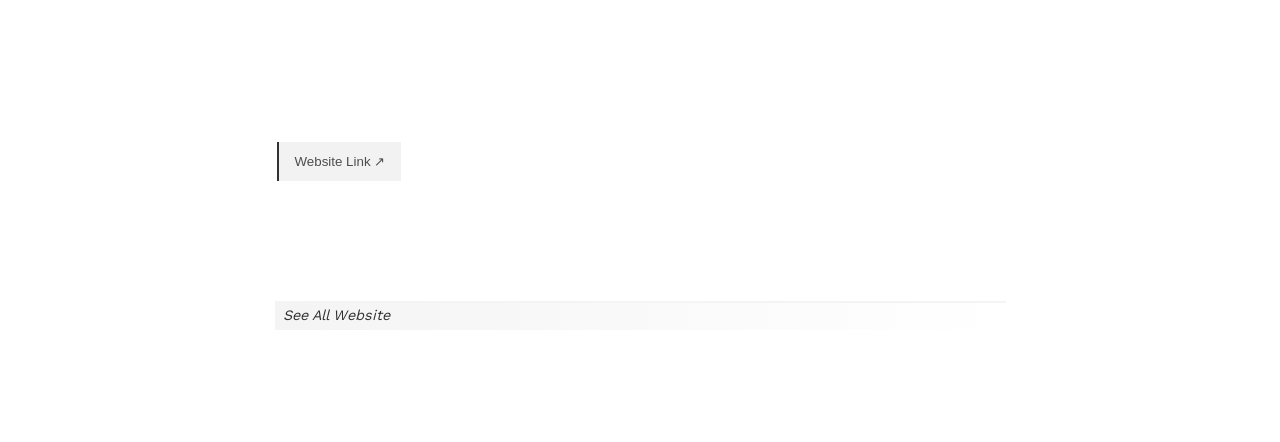Locate the bounding box of the UI element described by: "Website Link ↗" in the given webpage screenshot.

[0.214, 0.336, 0.315, 0.39]